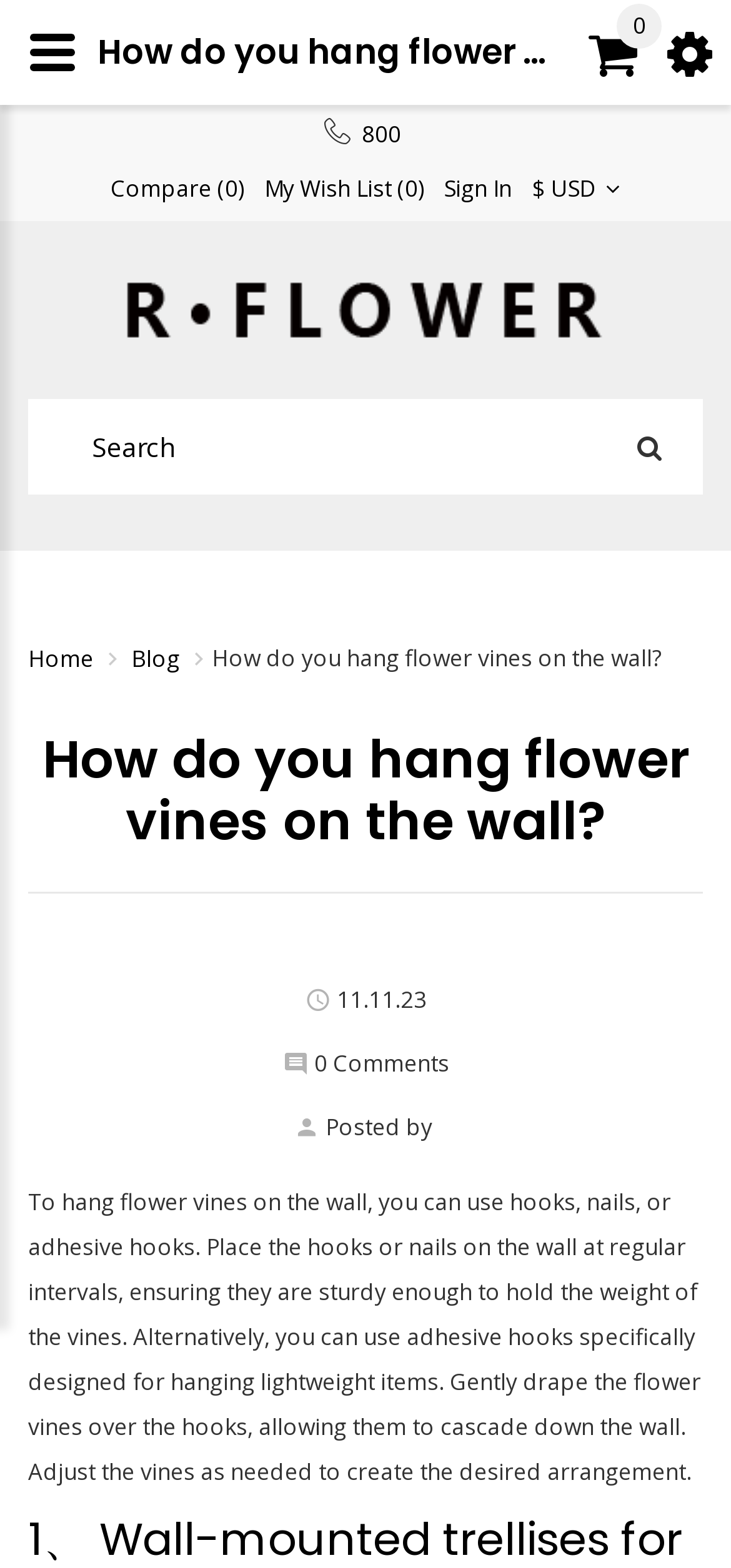Show the bounding box coordinates for the element that needs to be clicked to execute the following instruction: "Sign in to the website". Provide the coordinates in the form of four float numbers between 0 and 1, i.e., [left, top, right, bottom].

[0.608, 0.112, 0.7, 0.129]